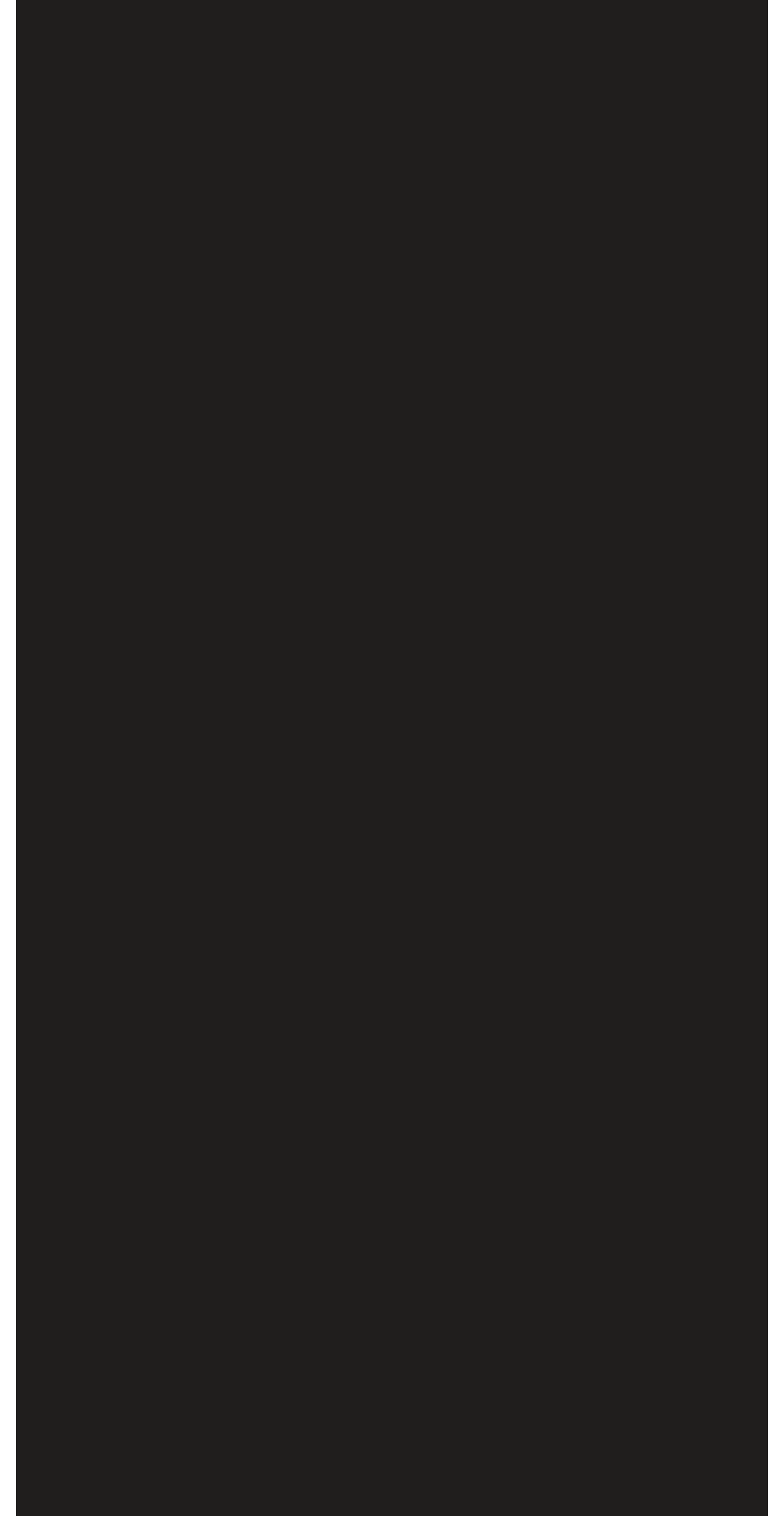Please locate the bounding box coordinates of the region I need to click to follow this instruction: "Get started for free".

[0.284, 0.084, 0.716, 0.126]